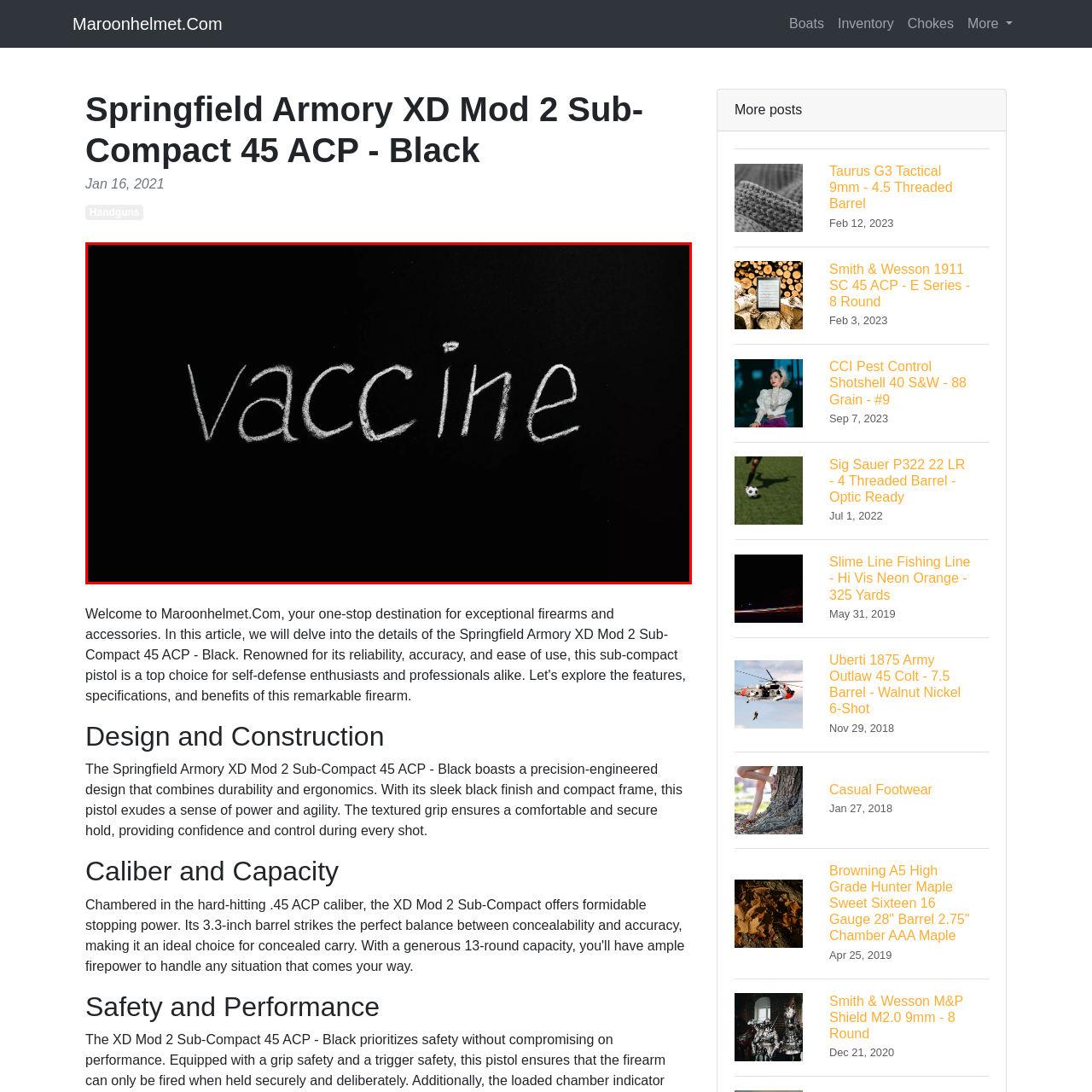Focus on the content within the red box and provide a succinct answer to this question using just one word or phrase: 
What is the color of the chalk used?

white